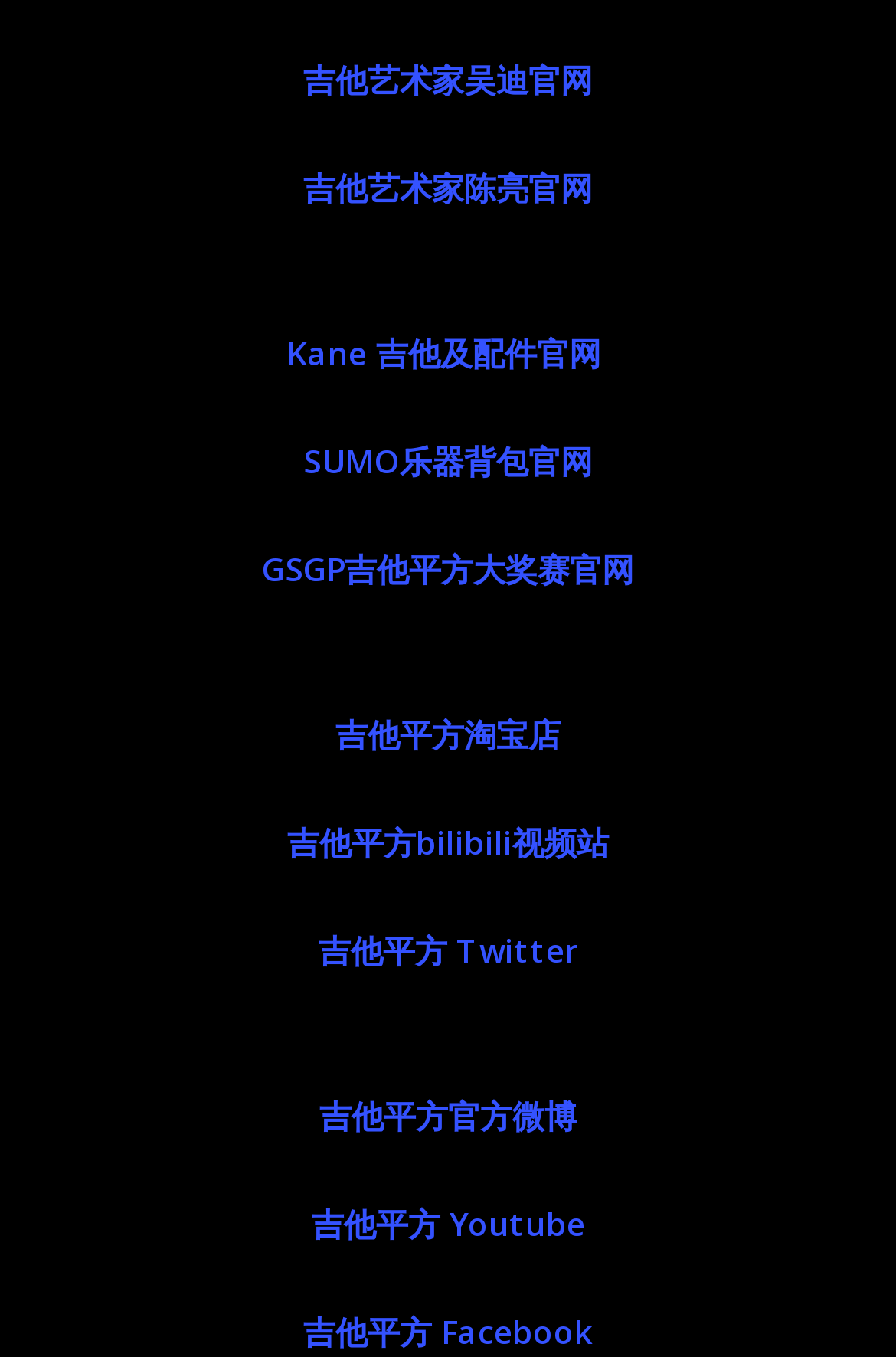How many links are on the webpage?
Based on the image, give a concise answer in the form of a single word or short phrase.

11